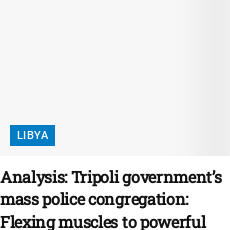Please answer the following question using a single word or phrase: 
What is the context of the article?

Ongoing tensions in the region